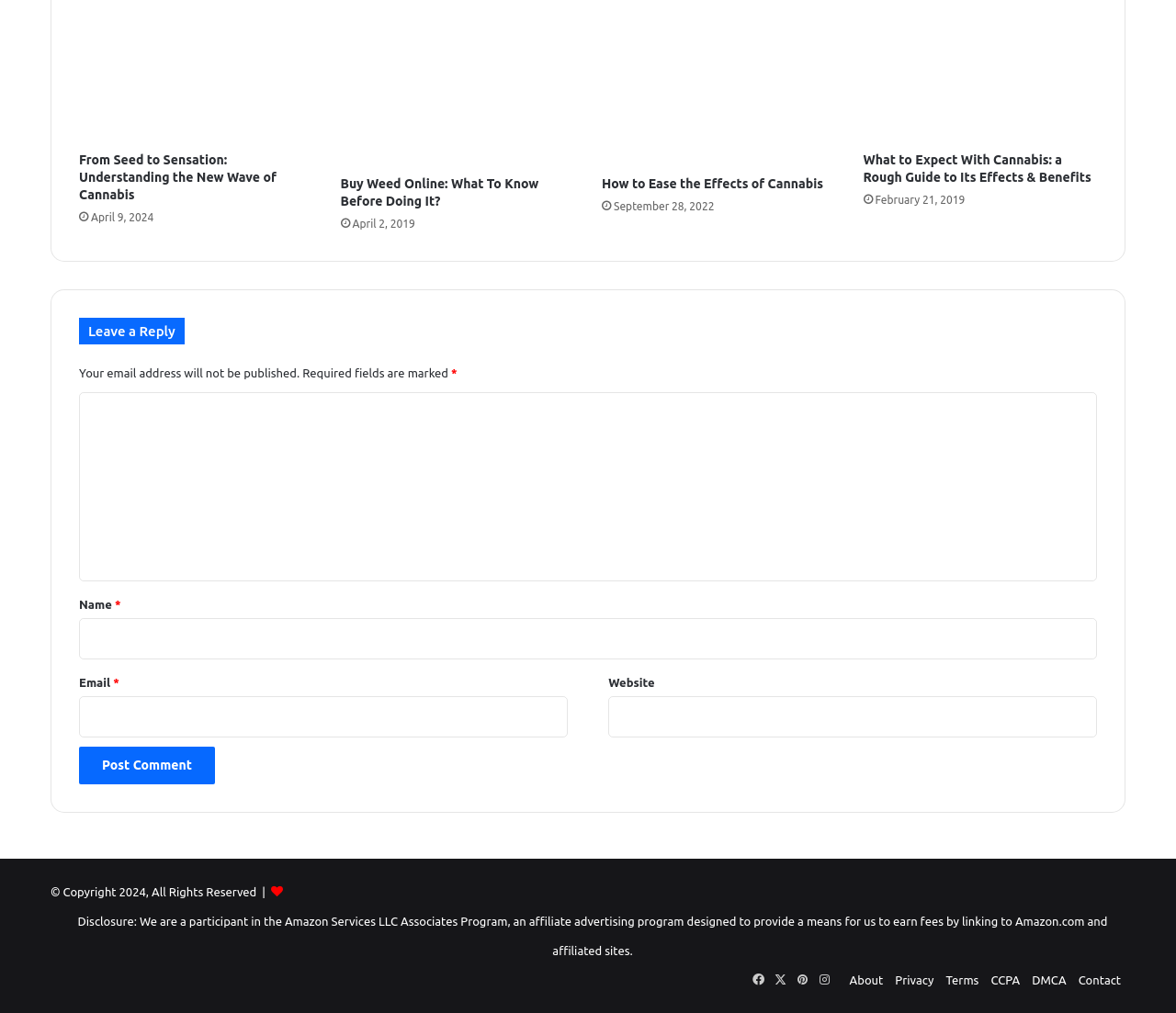Find the bounding box coordinates of the element I should click to carry out the following instruction: "Click the 'Post Comment' button".

[0.067, 0.737, 0.183, 0.775]